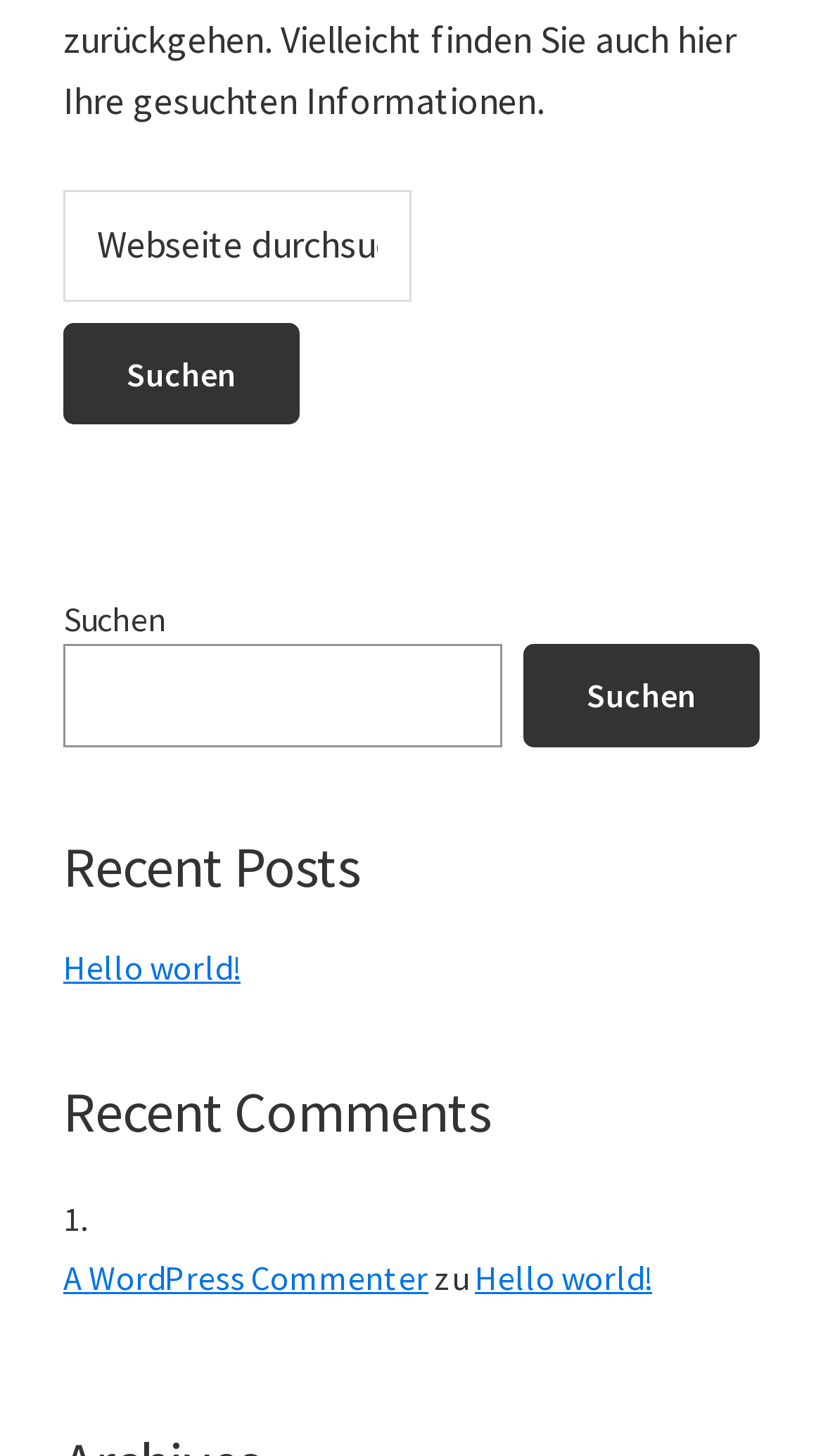Find the bounding box coordinates for the HTML element described as: "A WordPress Commenter". The coordinates should consist of four float values between 0 and 1, i.e., [left, top, right, bottom].

[0.077, 0.863, 0.521, 0.892]